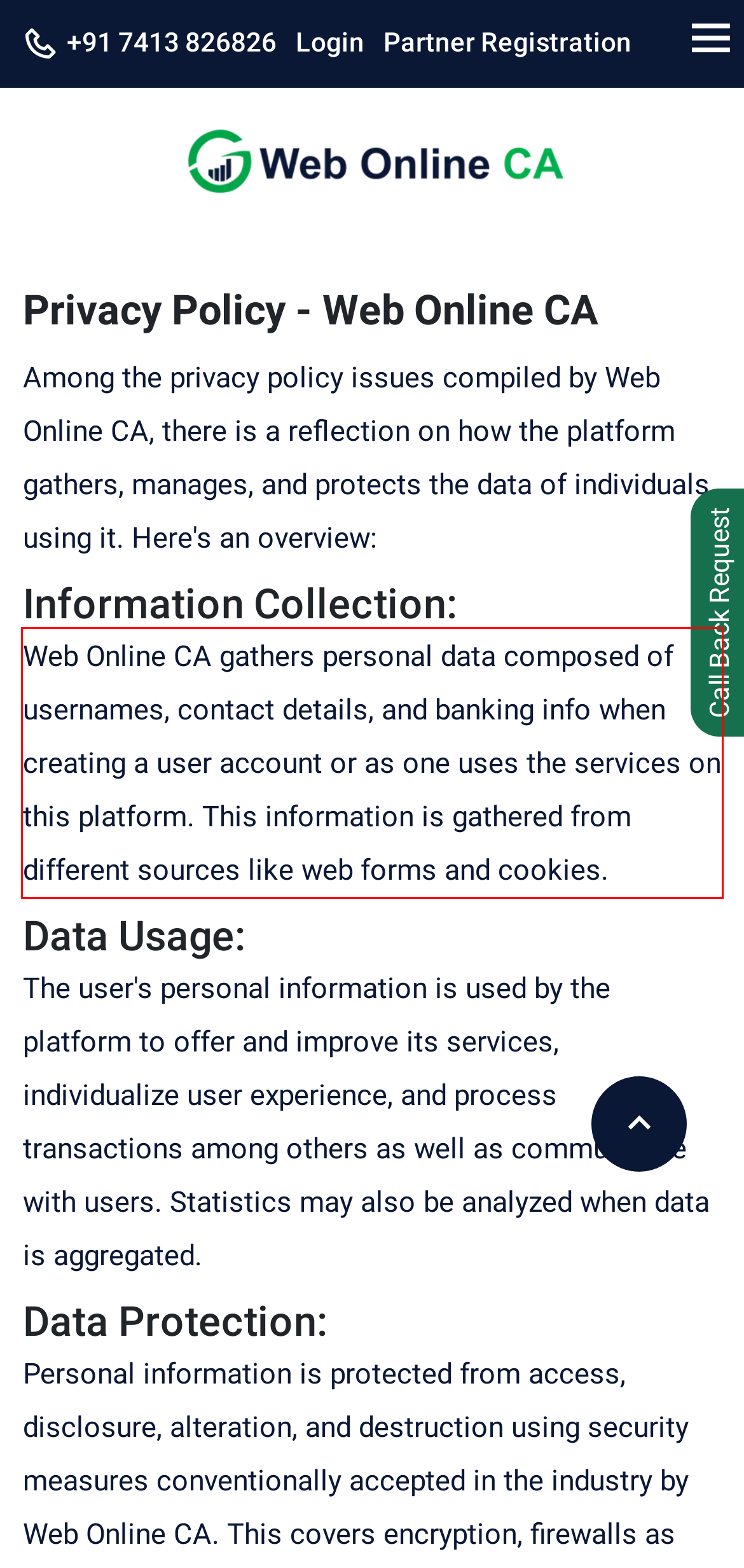Please examine the webpage screenshot containing a red bounding box and use OCR to recognize and output the text inside the red bounding box.

Web Online CA gathers personal data composed of usernames, contact details, and banking info when creating a user account or as one uses the services on this platform. This information is gathered from different sources like web forms and cookies.